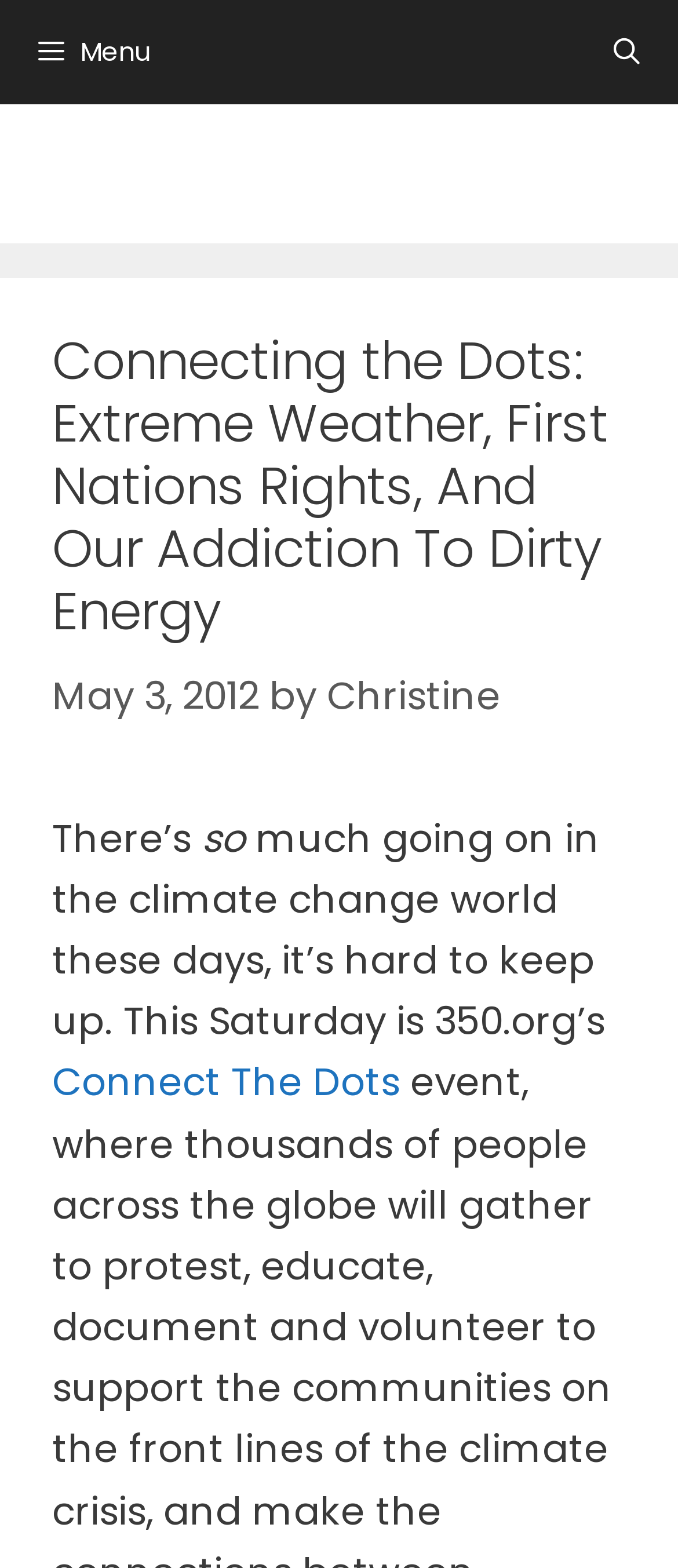What is the date of the article?
Using the image, provide a detailed and thorough answer to the question.

I found the date of the article by looking at the time element in the banner section, which contains the static text 'May 3, 2012'.